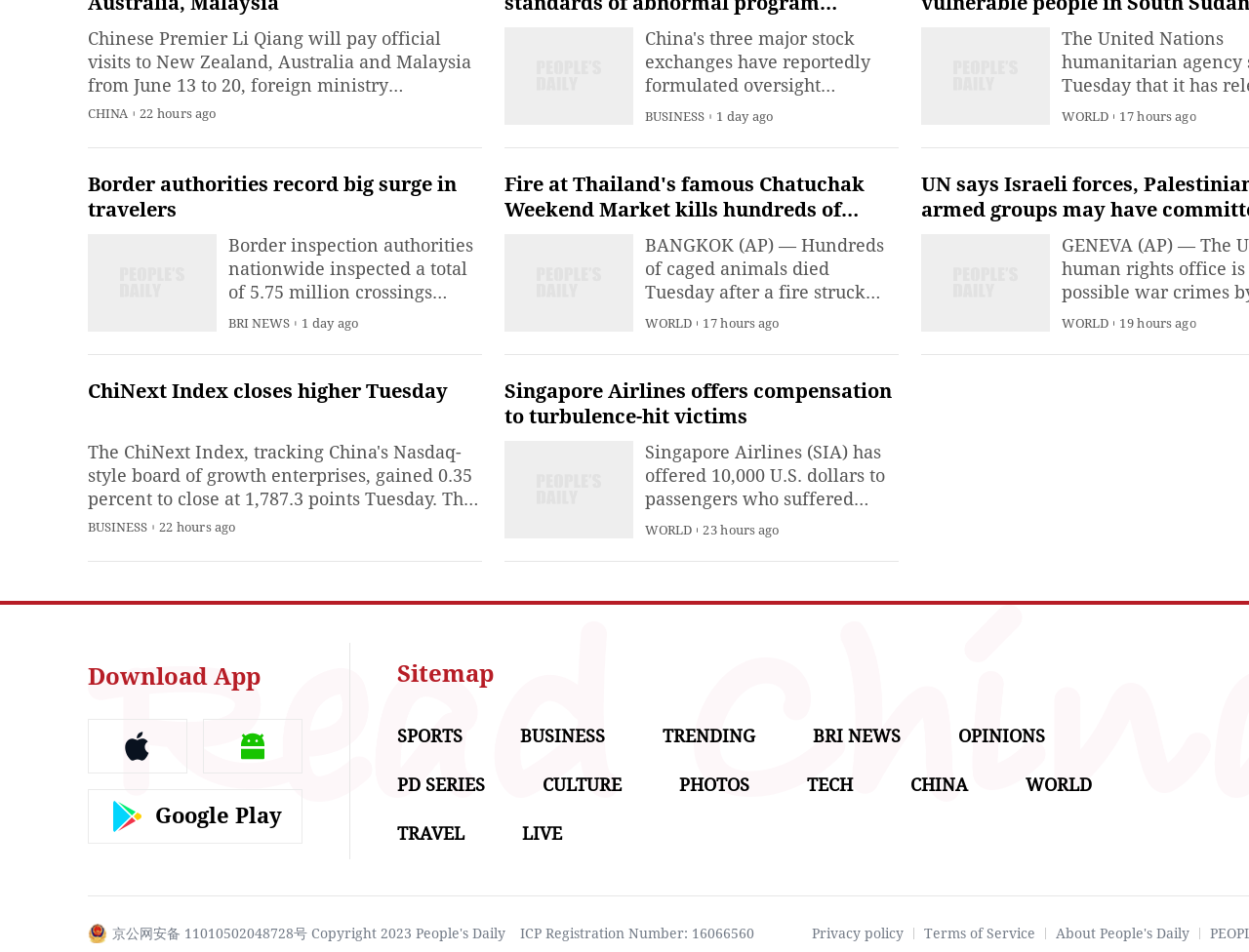What is the category of the news article 'Border authorities record big surge in travelers'?
Refer to the image and offer an in-depth and detailed answer to the question.

The news article 'Border authorities record big surge in travelers' is located under the 'CHINA' category, which suggests that it is related to news about China.